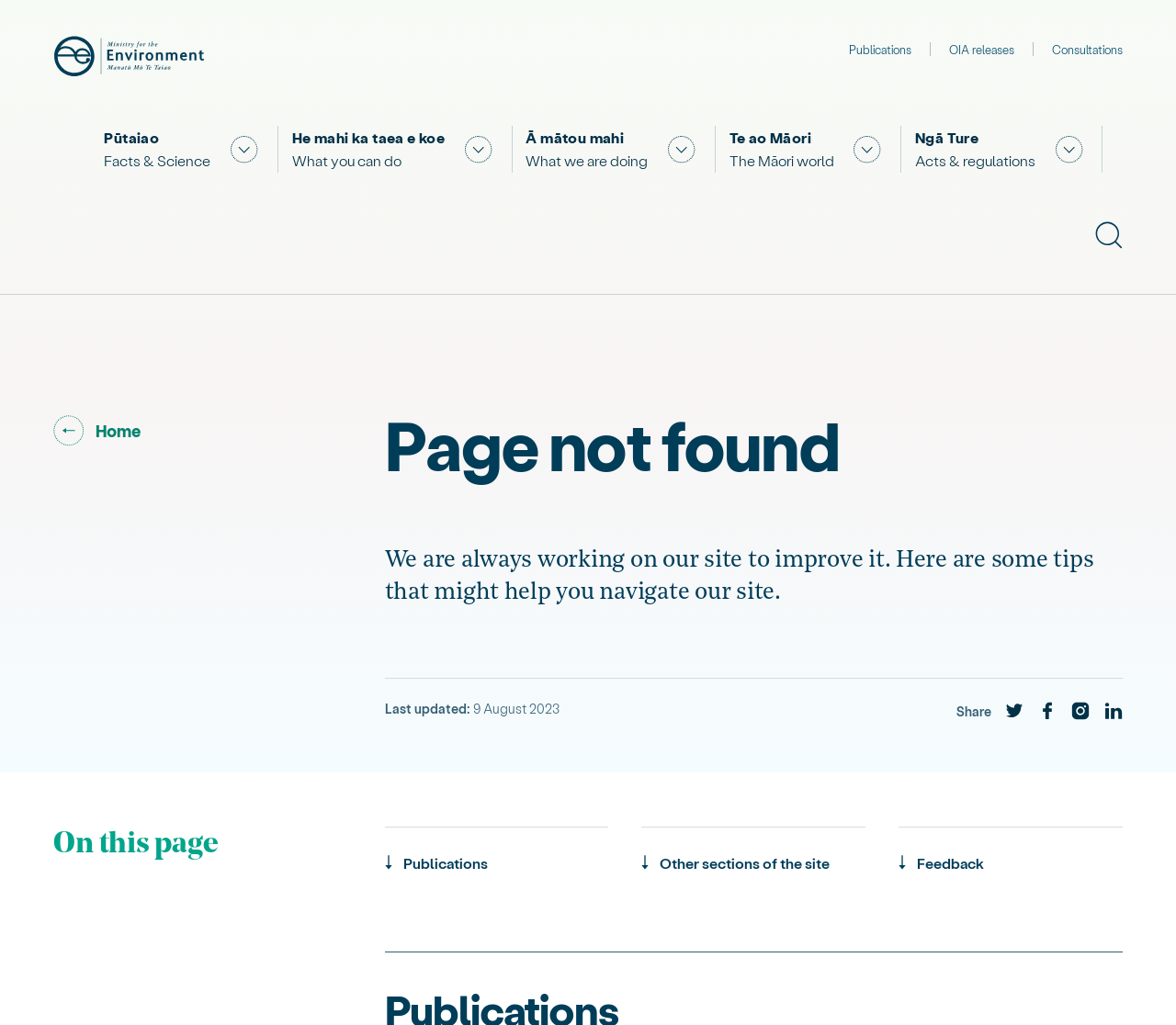Answer the following in one word or a short phrase: 
What is the name of the ministry?

Ministry for the Environment